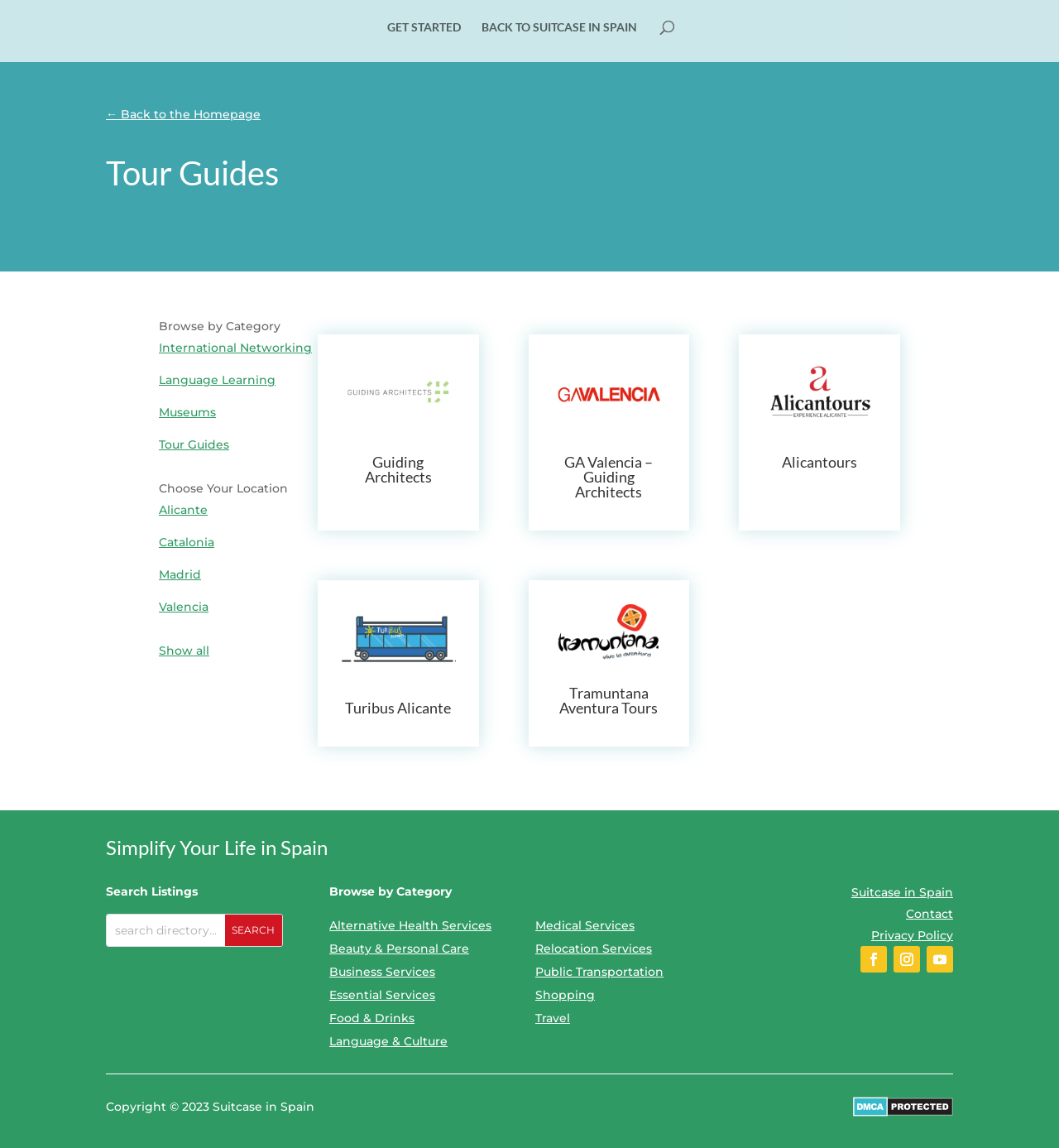Give a short answer using one word or phrase for the question:
What is the purpose of this webpage?

Tour Guides Archives